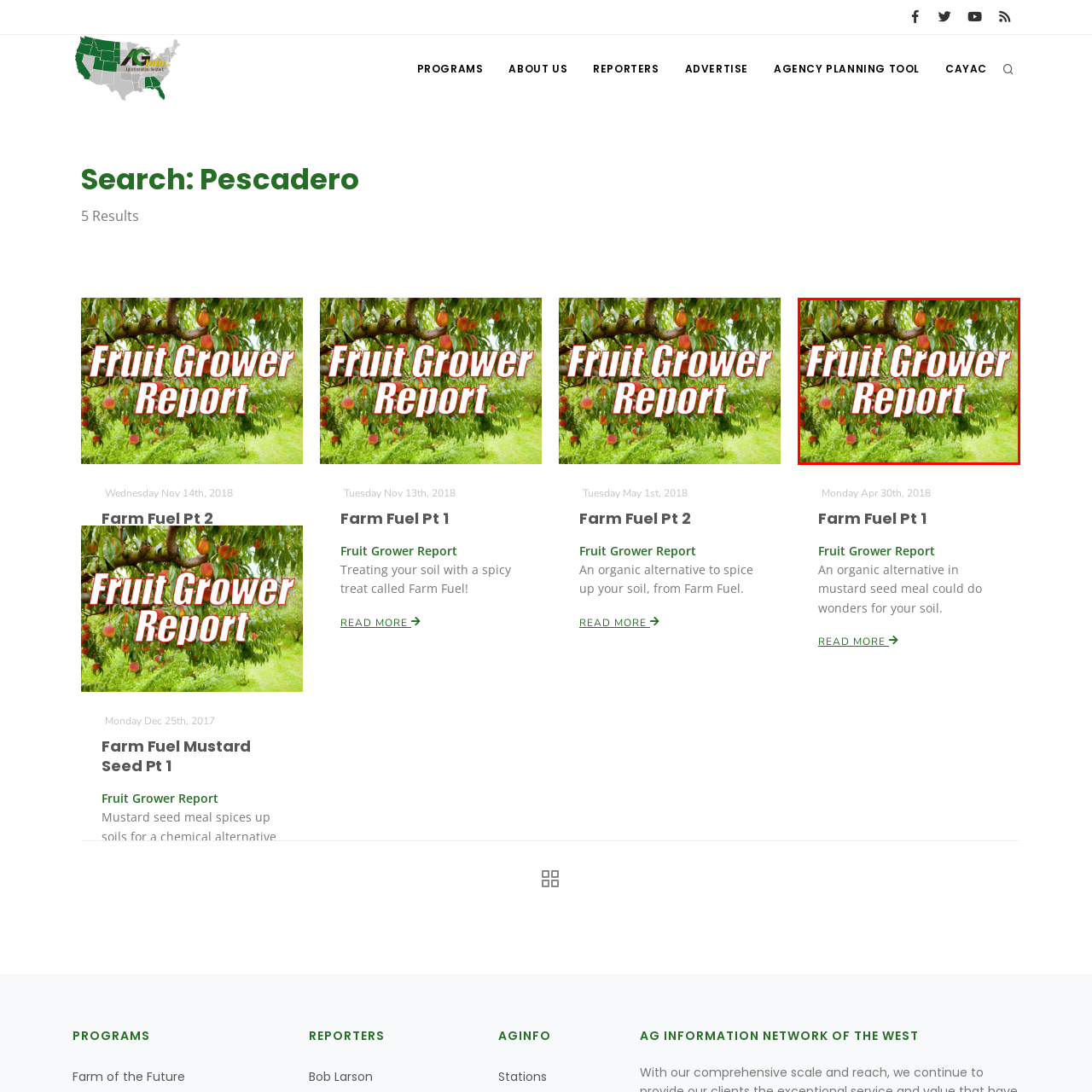What type of trees are featured in the image?
Concentrate on the image within the red bounding box and respond to the question with a detailed explanation based on the visual information provided.

The image caption specifically mentions that the image features 'lush peach trees laden with ripe fruit', indicating that the type of trees shown in the image are peach trees.